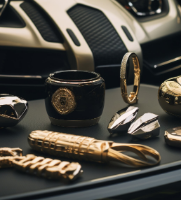What is the purpose of the dark-hued container? From the image, respond with a single word or brief phrase.

To hold small valuables